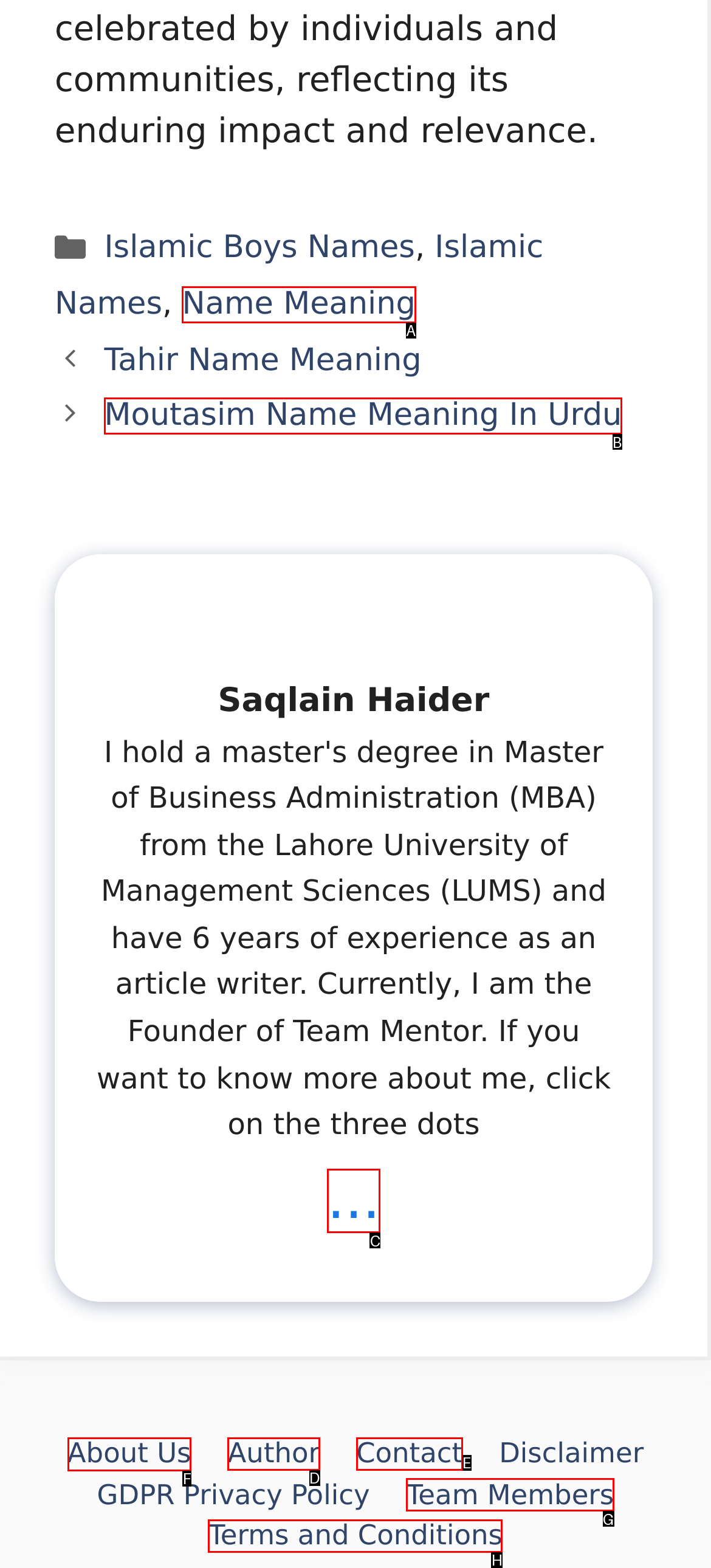To execute the task: go to About Us, which one of the highlighted HTML elements should be clicked? Answer with the option's letter from the choices provided.

F